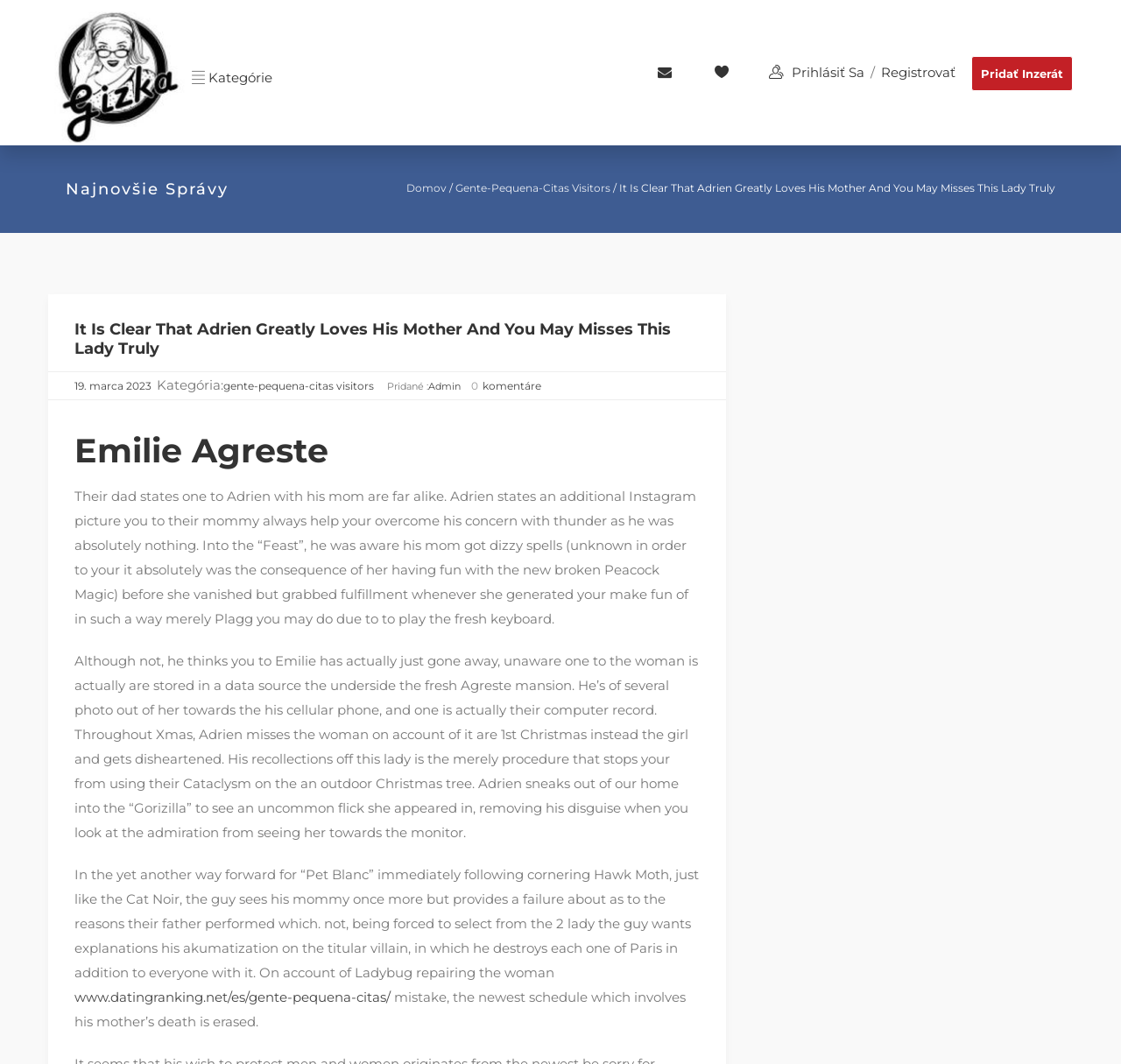Please provide the bounding box coordinate of the region that matches the element description: Pridať inzerát. Coordinates should be in the format (top-left x, top-left y, bottom-right x, bottom-right y) and all values should be between 0 and 1.

[0.866, 0.053, 0.957, 0.086]